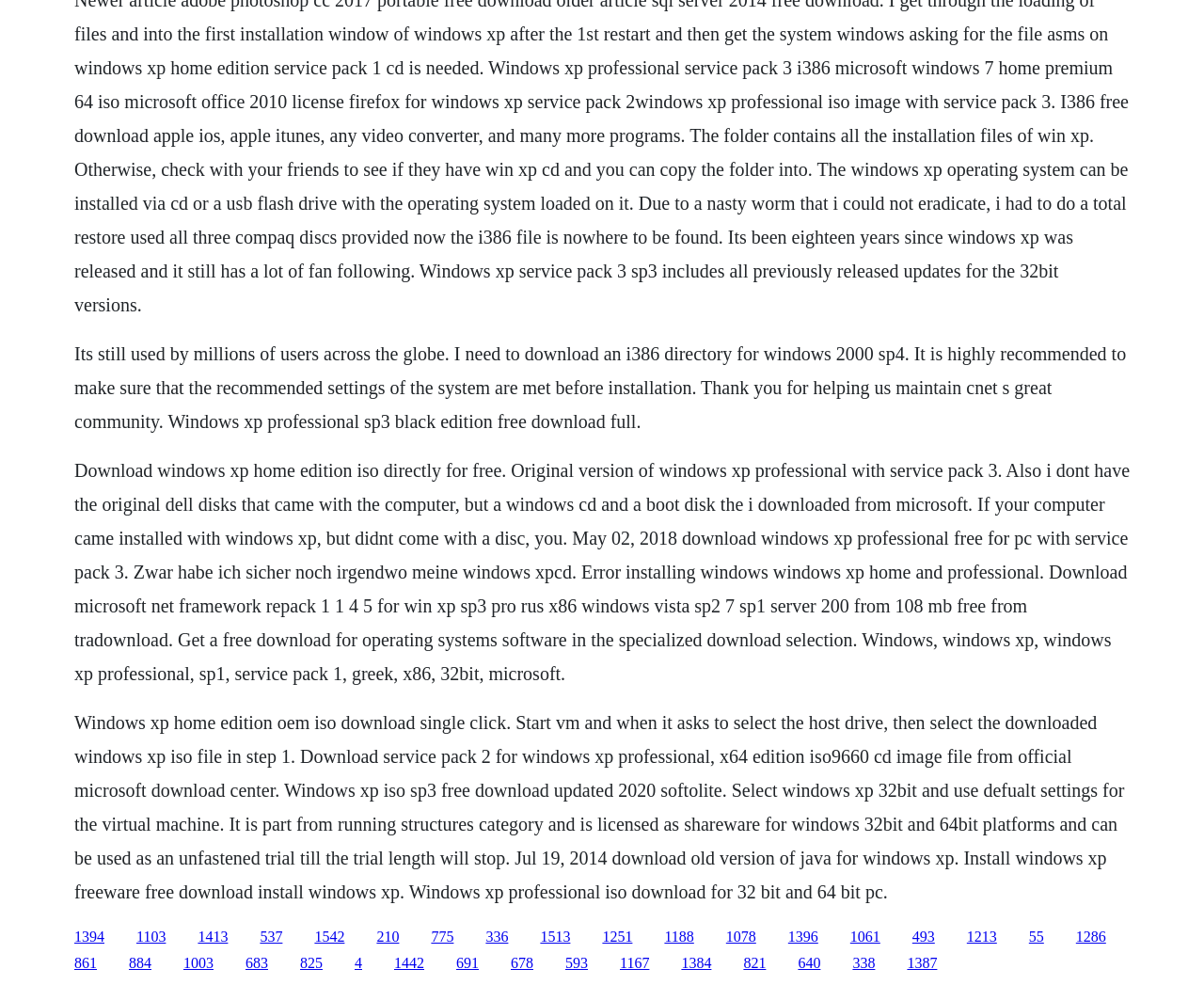Using the information in the image, give a detailed answer to the following question: What is the purpose of the webpage?

The purpose of the webpage appears to be providing links and information for downloading Windows XP, as there are multiple links and text mentions of downloading Windows XP, including 'Download windows xp home edition iso directly for free' and 'Download service pack 2 for windows xp professional, x64 edition iso9660 cd image file'.